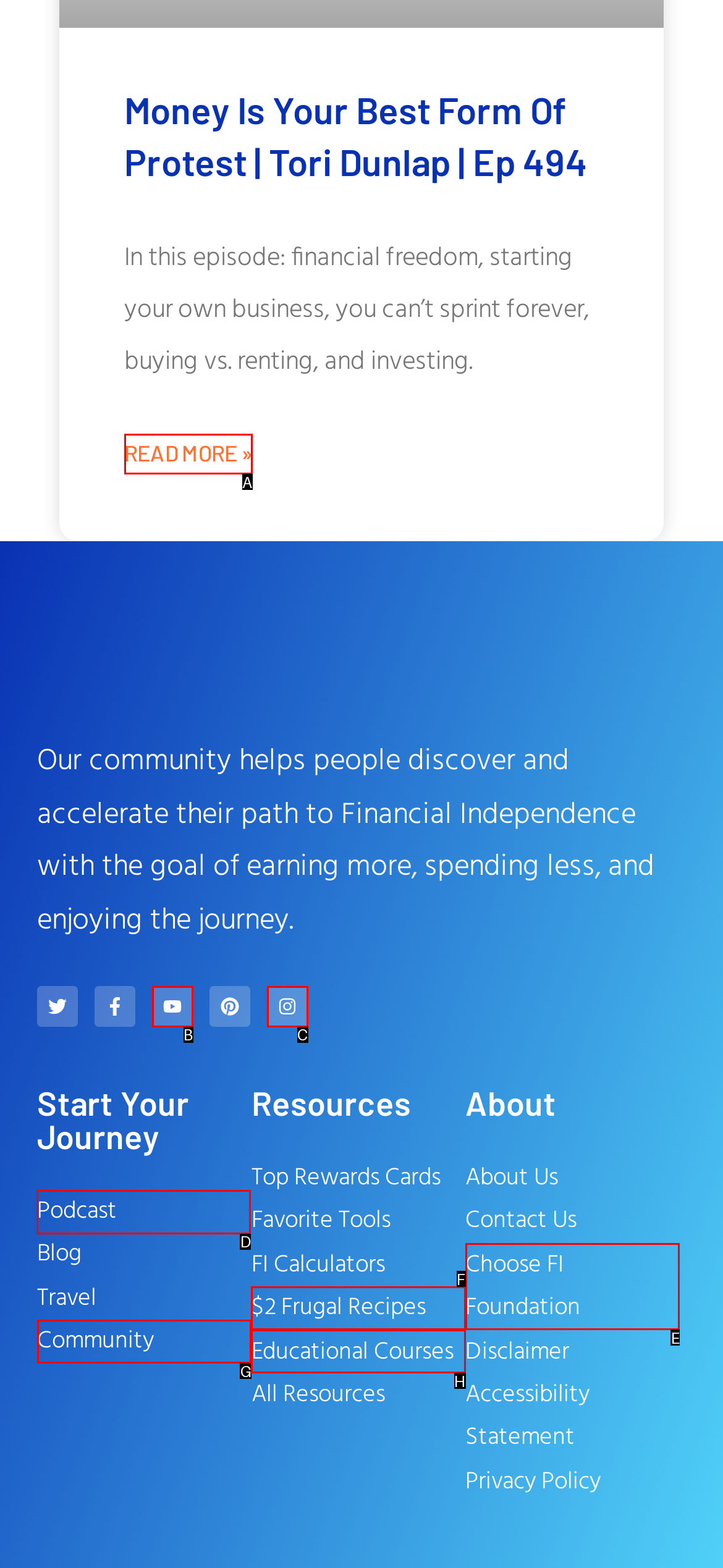Please indicate which HTML element should be clicked to fulfill the following task: Explore the podcast. Provide the letter of the selected option.

D